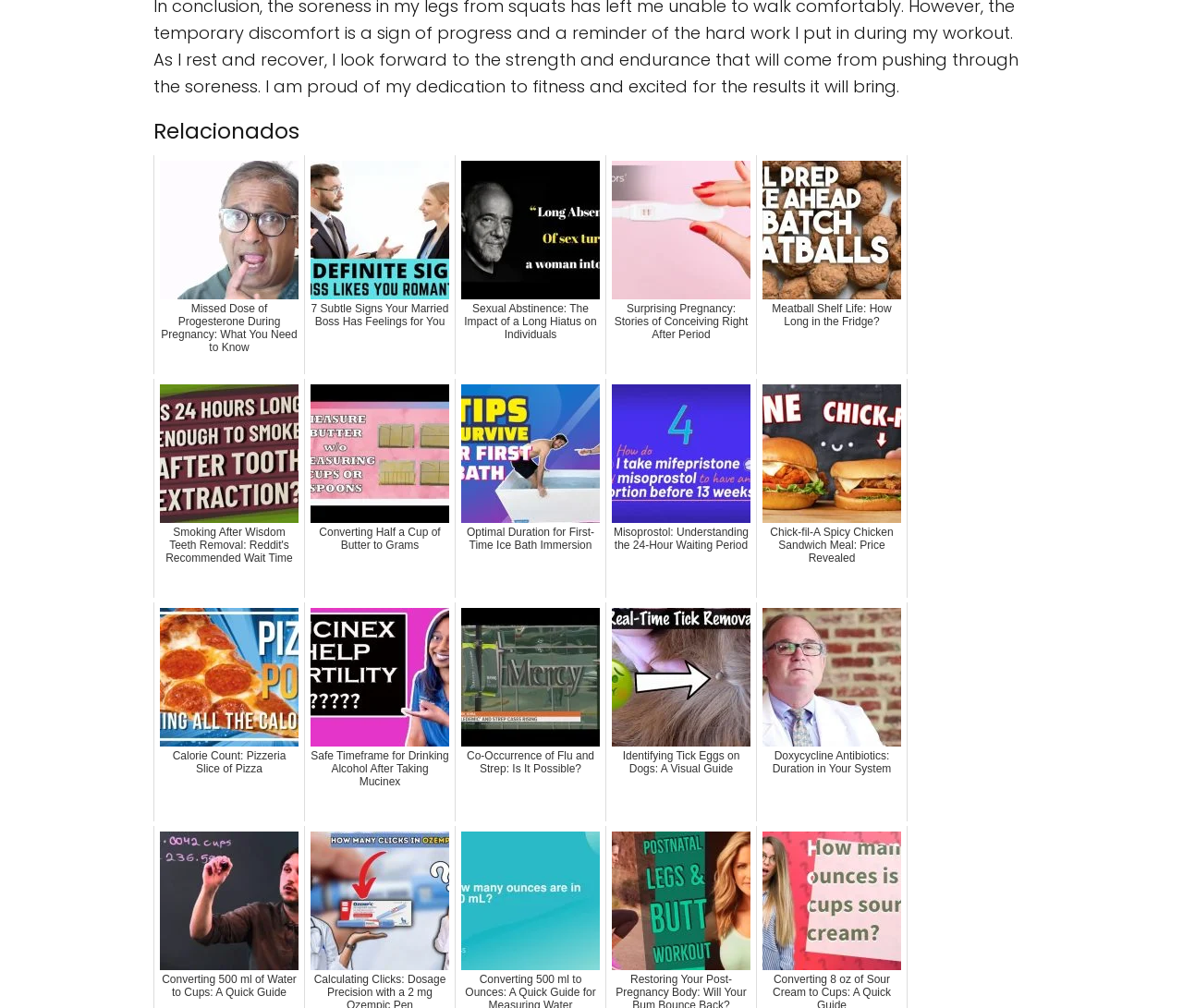Find the bounding box coordinates for the area that must be clicked to perform this action: "Read the article '7 Subtle Signs Your Married Boss Has Feelings for You'".

[0.257, 0.154, 0.385, 0.371]